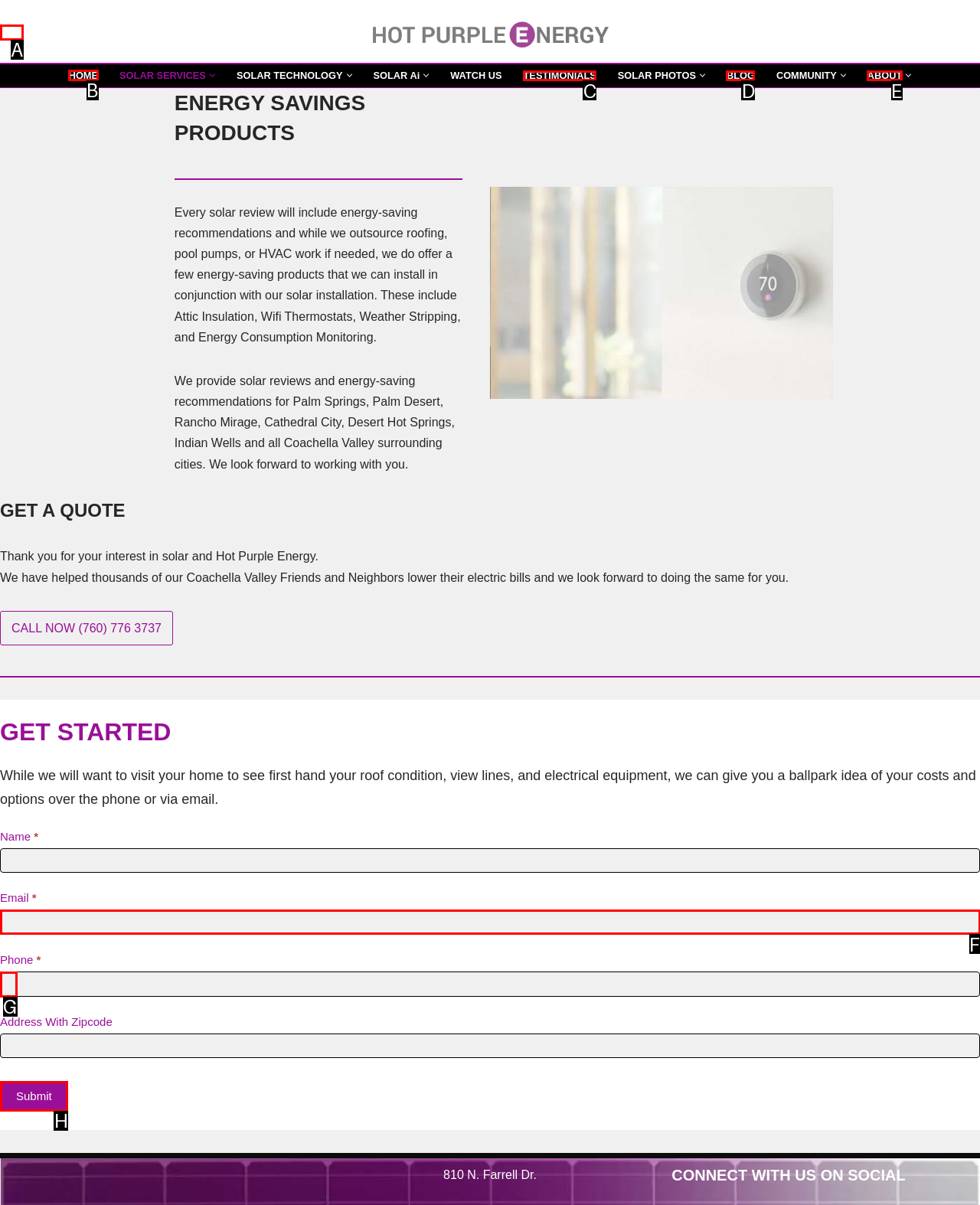Which option should be clicked to execute the task: Read the post about Making Sense of the Chosen, Season 1, Episode 2?
Reply with the letter of the chosen option.

None